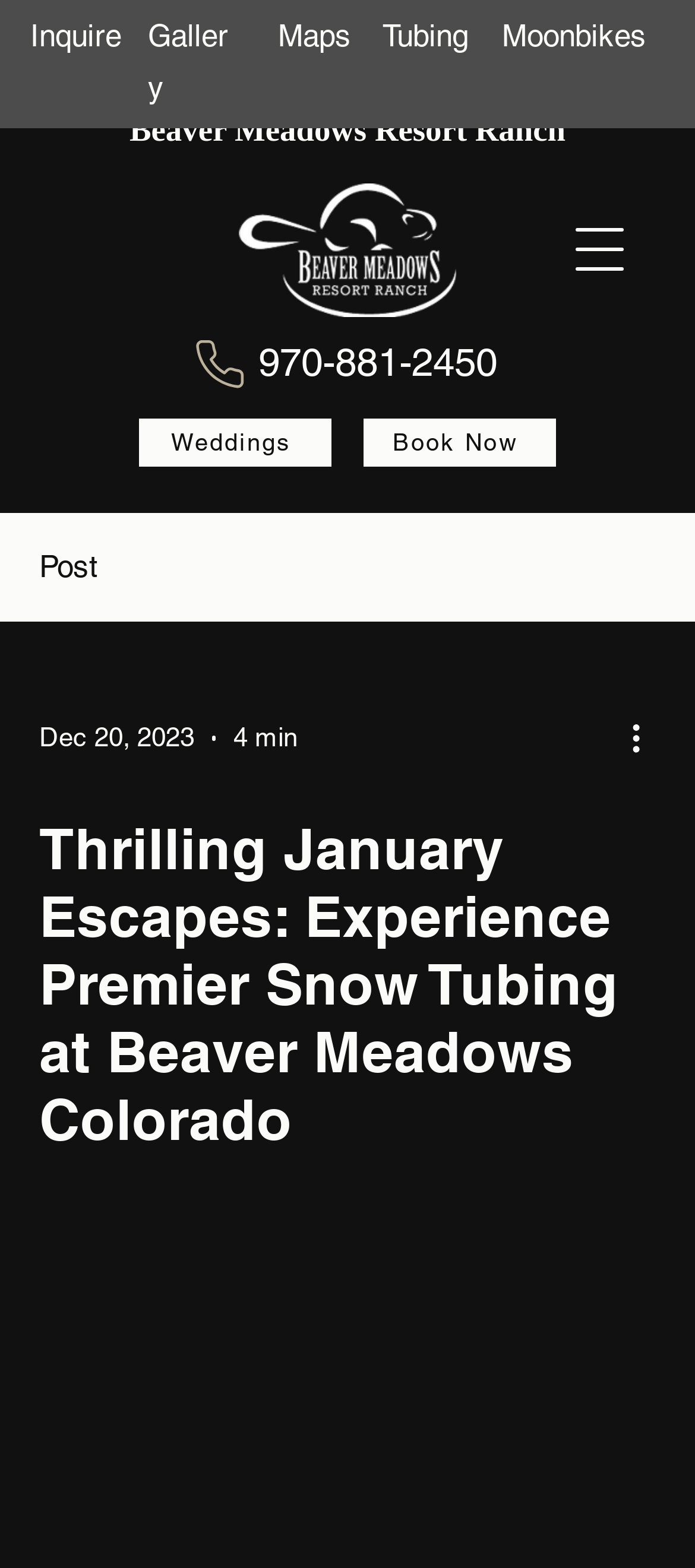Provide a brief response to the question below using one word or phrase:
What is the text of the call-to-action button?

Book Now